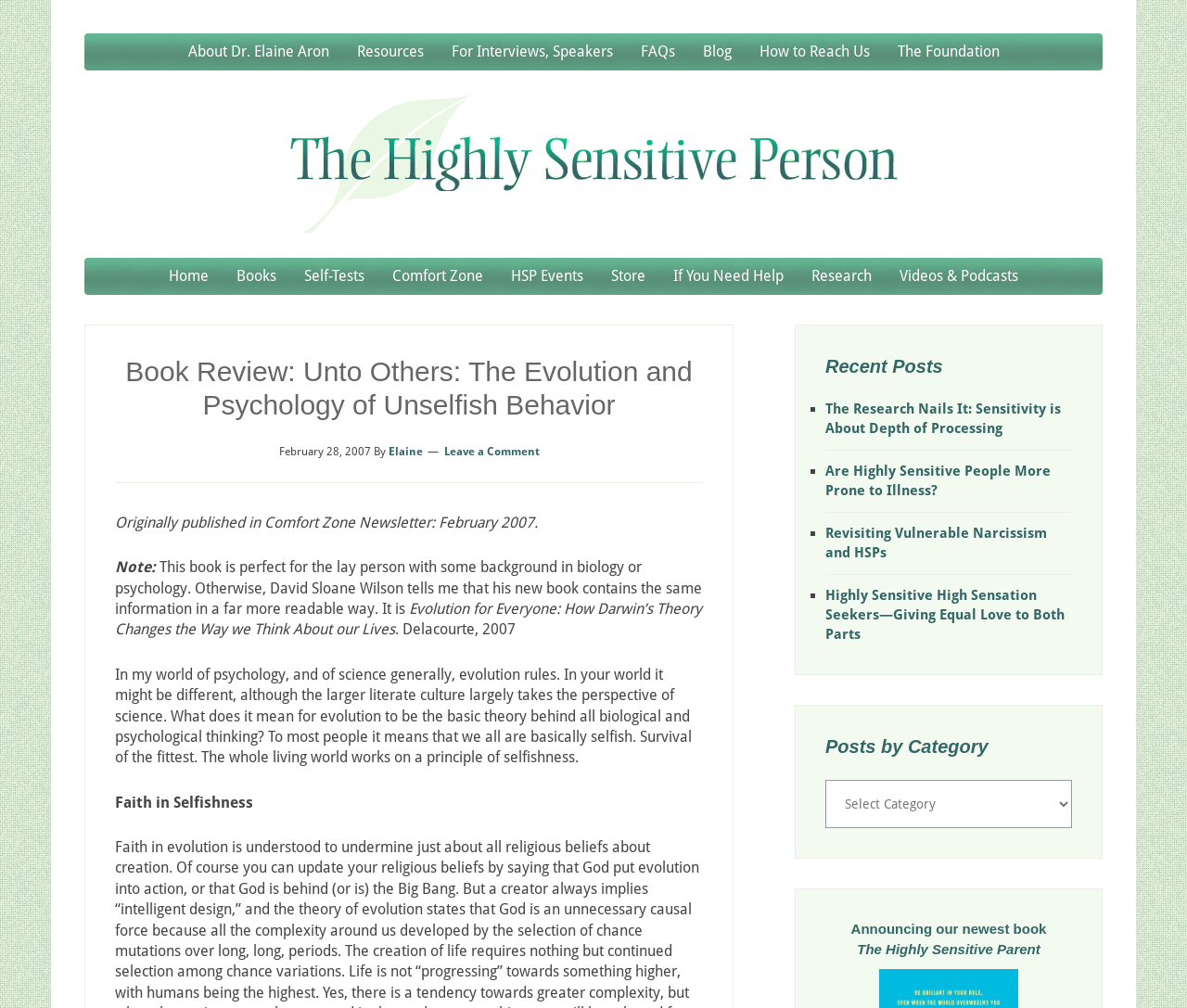Kindly determine the bounding box coordinates of the area that needs to be clicked to fulfill this instruction: "Click the 'About Dr. Elaine Aron' link".

[0.146, 0.033, 0.289, 0.07]